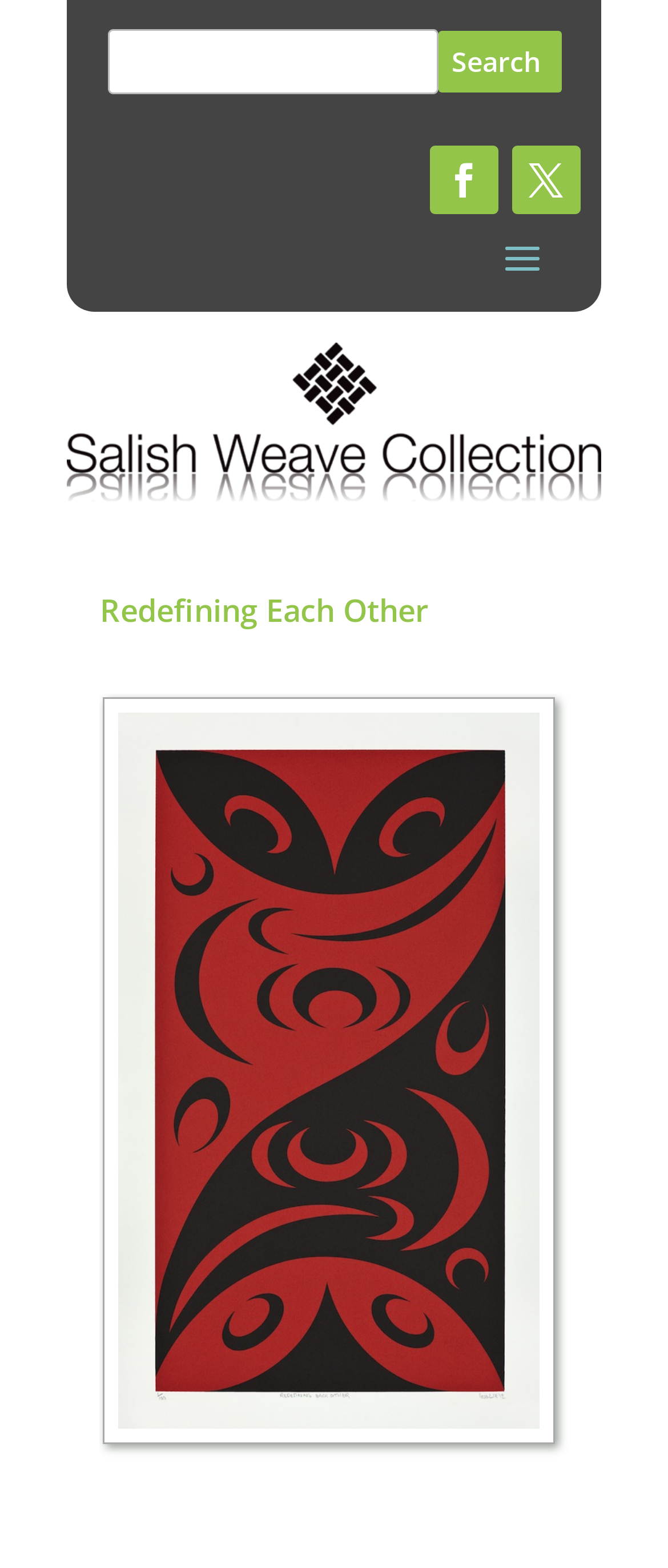Detail the webpage's structure and highlights in your description.

The webpage is titled "Redefining Each Other - Salish Weave" and has a search bar at the top, which takes up most of the width of the page. The search bar consists of a label "Search for:" on the left, a text input field in the middle, and a "Search" button on the right. 

Below the search bar, there are three icons lined up horizontally, the first two of which are unidentified, and the third is a link. 

Further down, there is a large heading that spans most of the page's width, titled "Redefining Each Other".